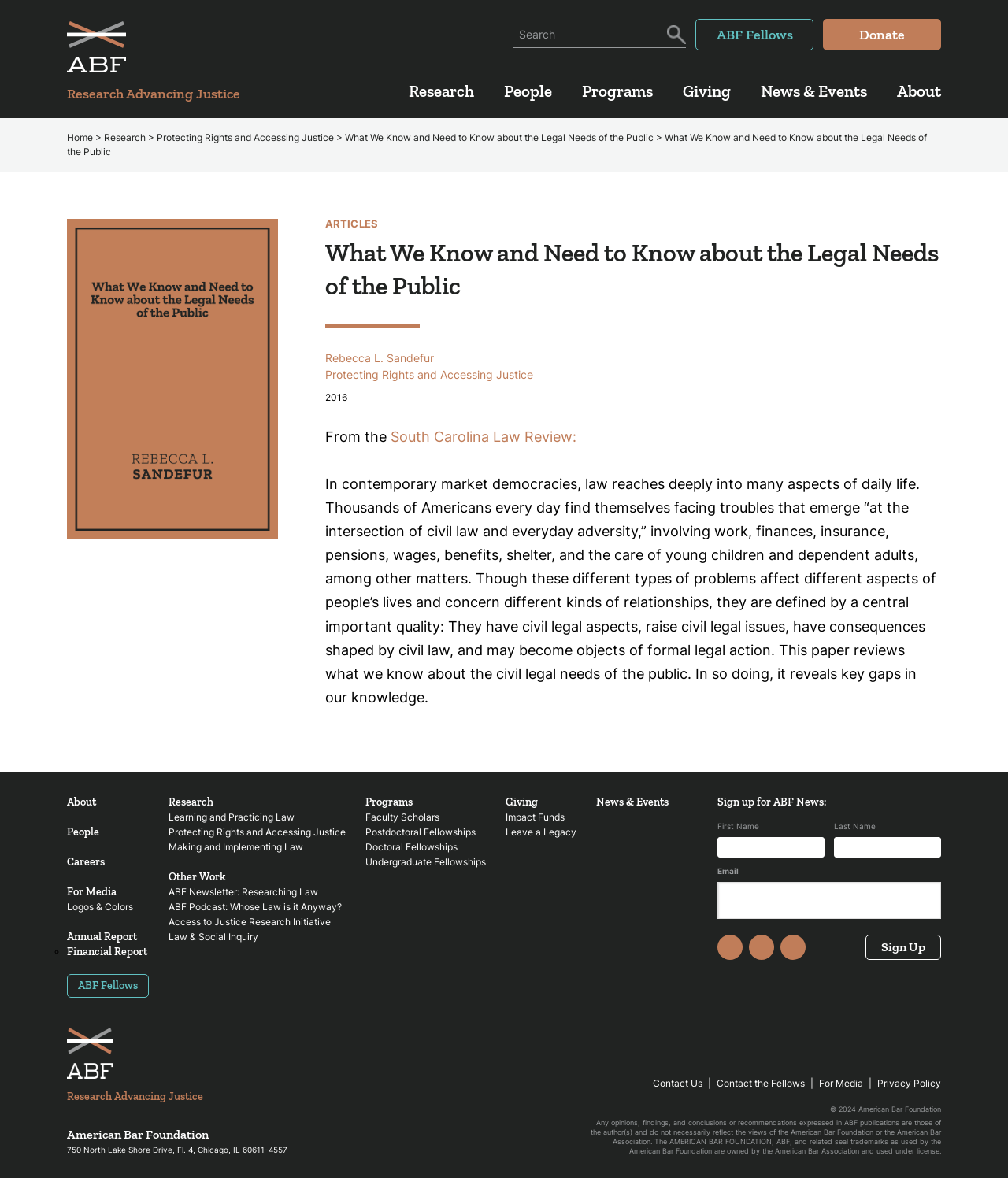Generate the main heading text from the webpage.

What We Know and Need to Know about the Legal Needs of the Public